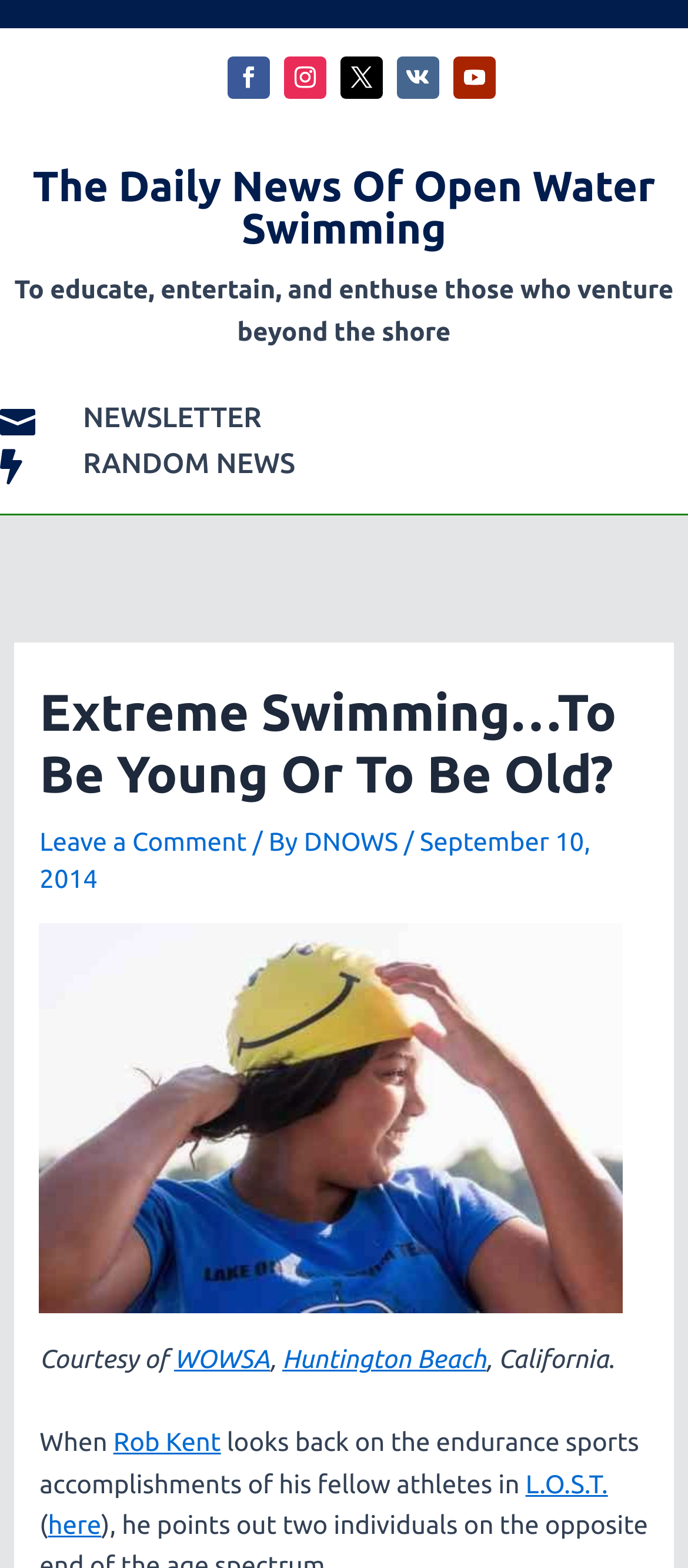Please identify the bounding box coordinates of the element's region that I should click in order to complete the following instruction: "Read the article by Rob Kent". The bounding box coordinates consist of four float numbers between 0 and 1, i.e., [left, top, right, bottom].

[0.165, 0.91, 0.321, 0.929]